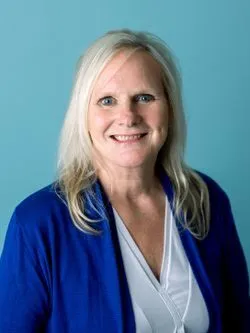What is the dominant color of the background?
Based on the image, answer the question with a single word or brief phrase.

Soft blue